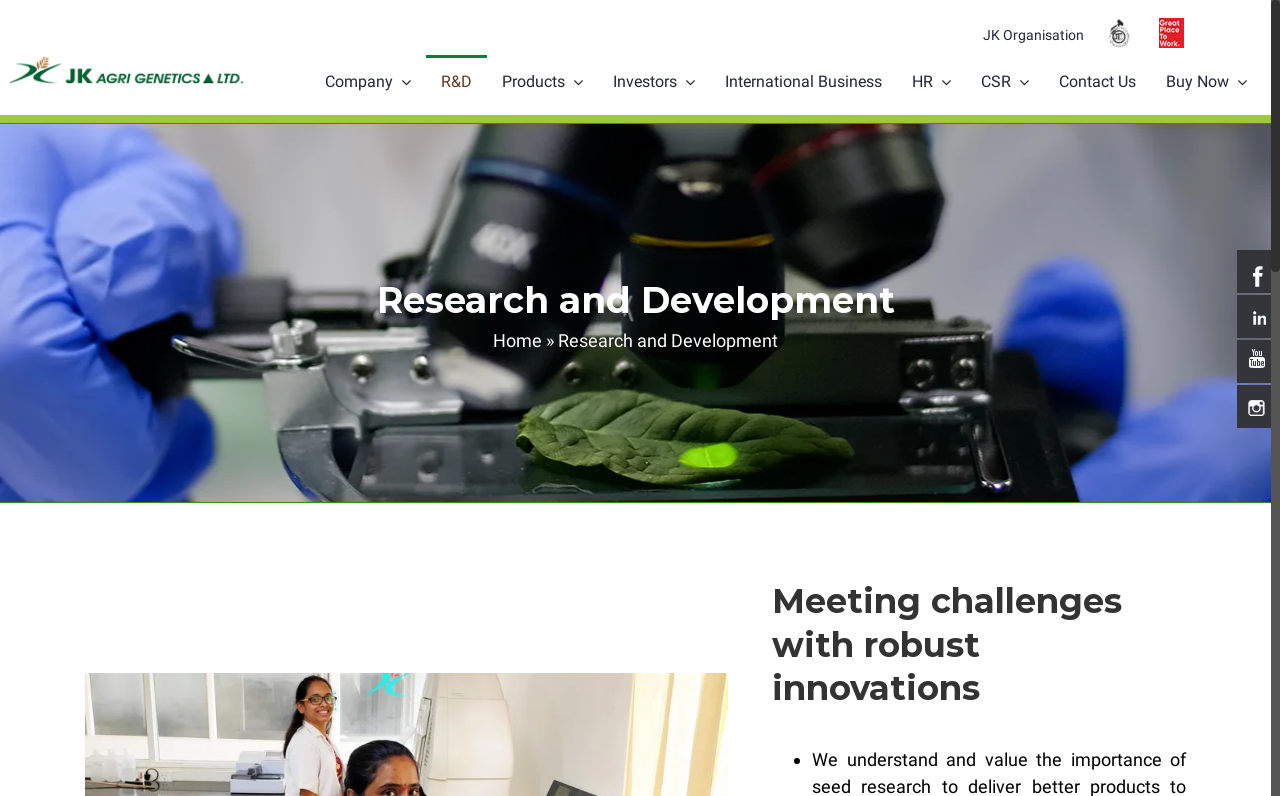Locate the bounding box coordinates of the clickable area needed to fulfill the instruction: "Click on the 'R&D' link".

[0.333, 0.069, 0.381, 0.144]